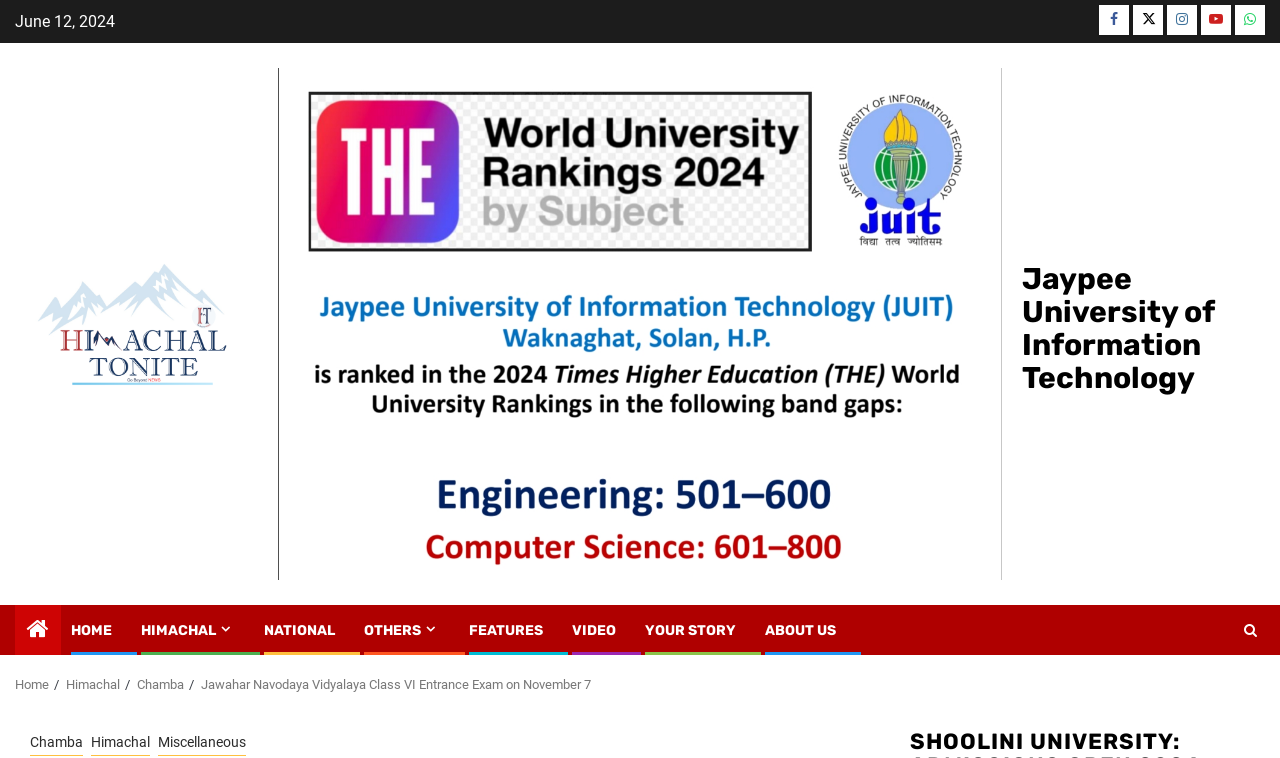Identify the bounding box coordinates for the UI element described as follows: Auto Draft. Use the format (top-left x, top-left y, bottom-right x, bottom-right y) and ensure all values are floating point numbers between 0 and 1.

None